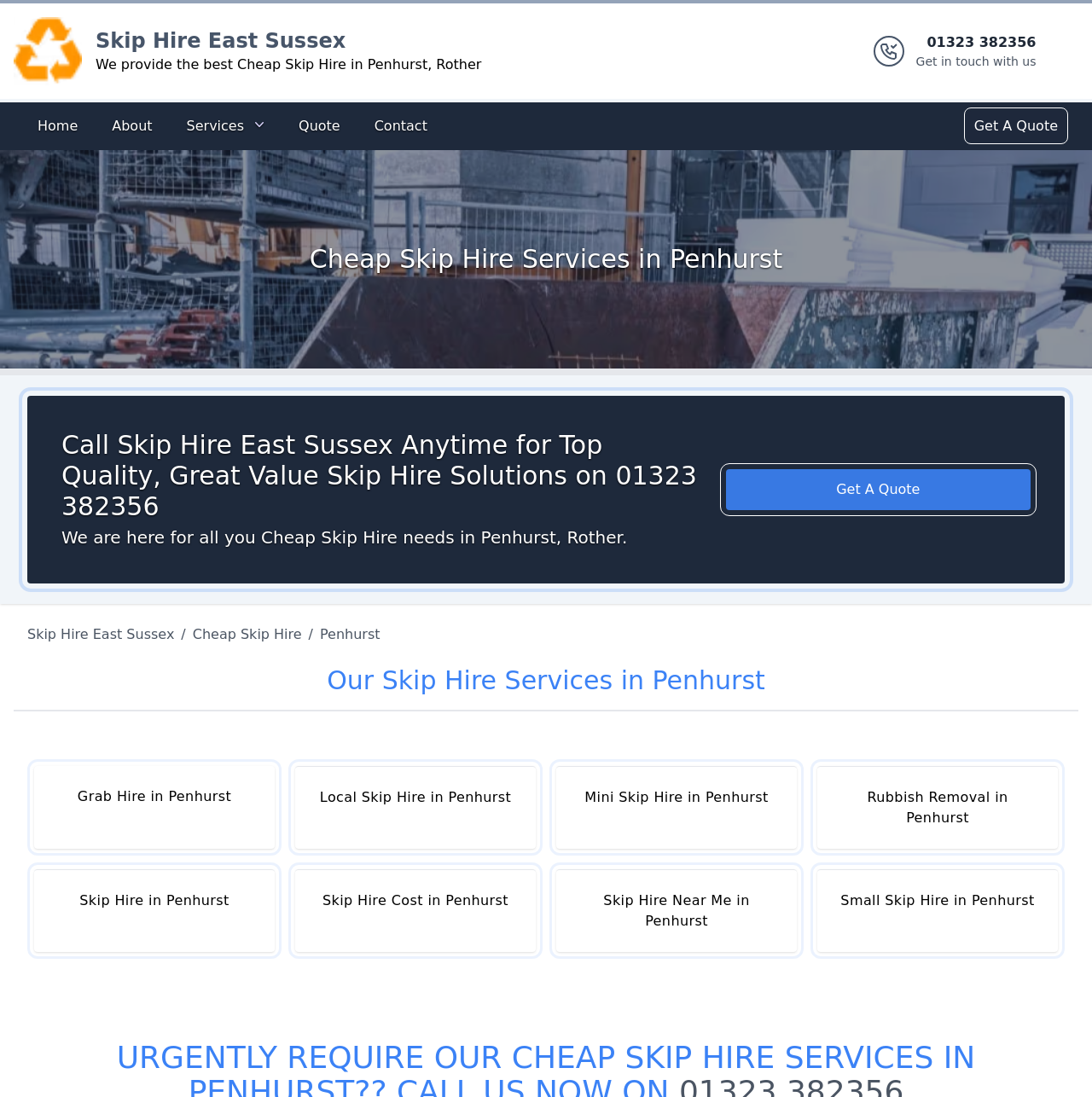Reply to the question with a single word or phrase:
What is the purpose of the 'Get A Quote' button?

To get a quote for skip hire services